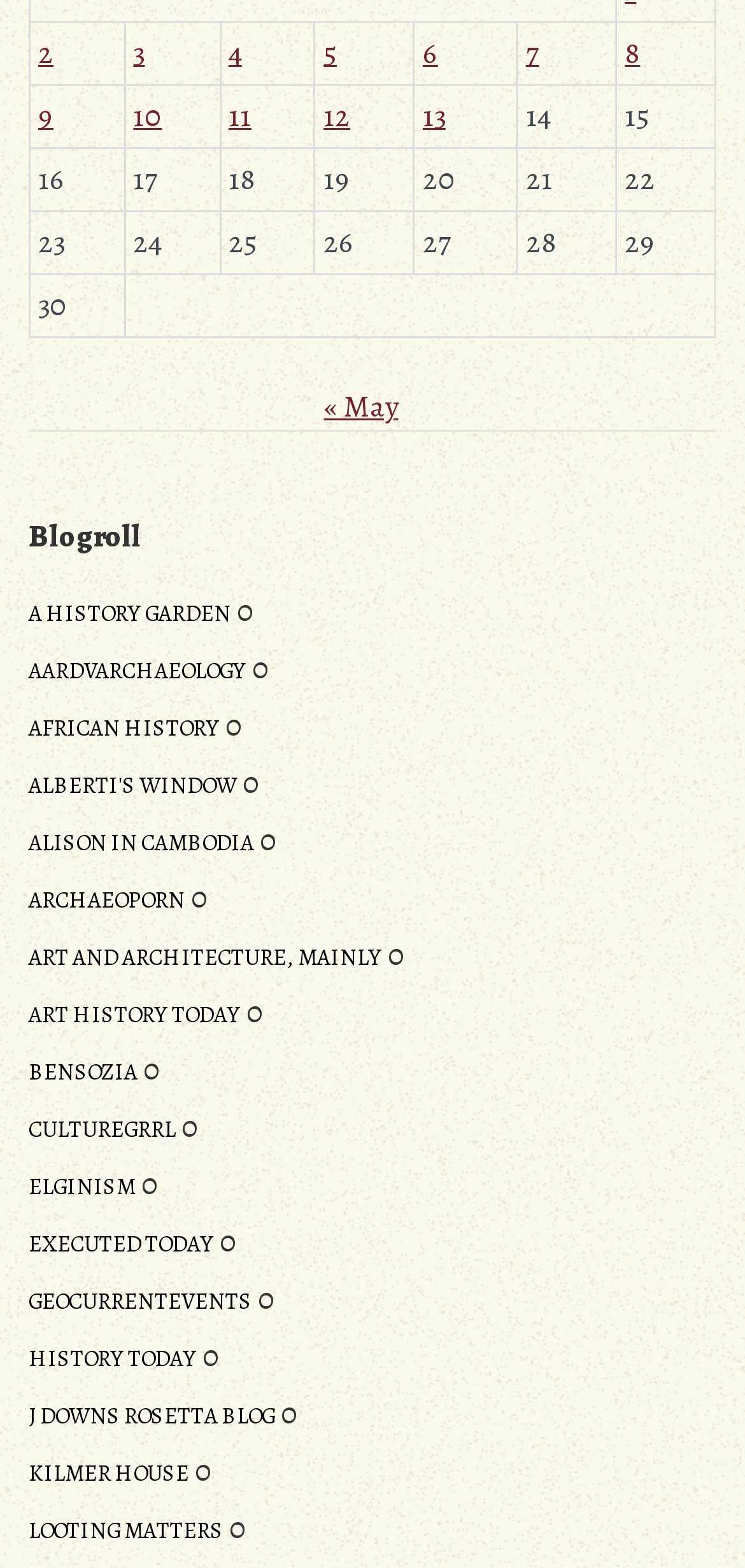Please answer the following question using a single word or phrase: 
What is the name of the blogroll?

Blogroll